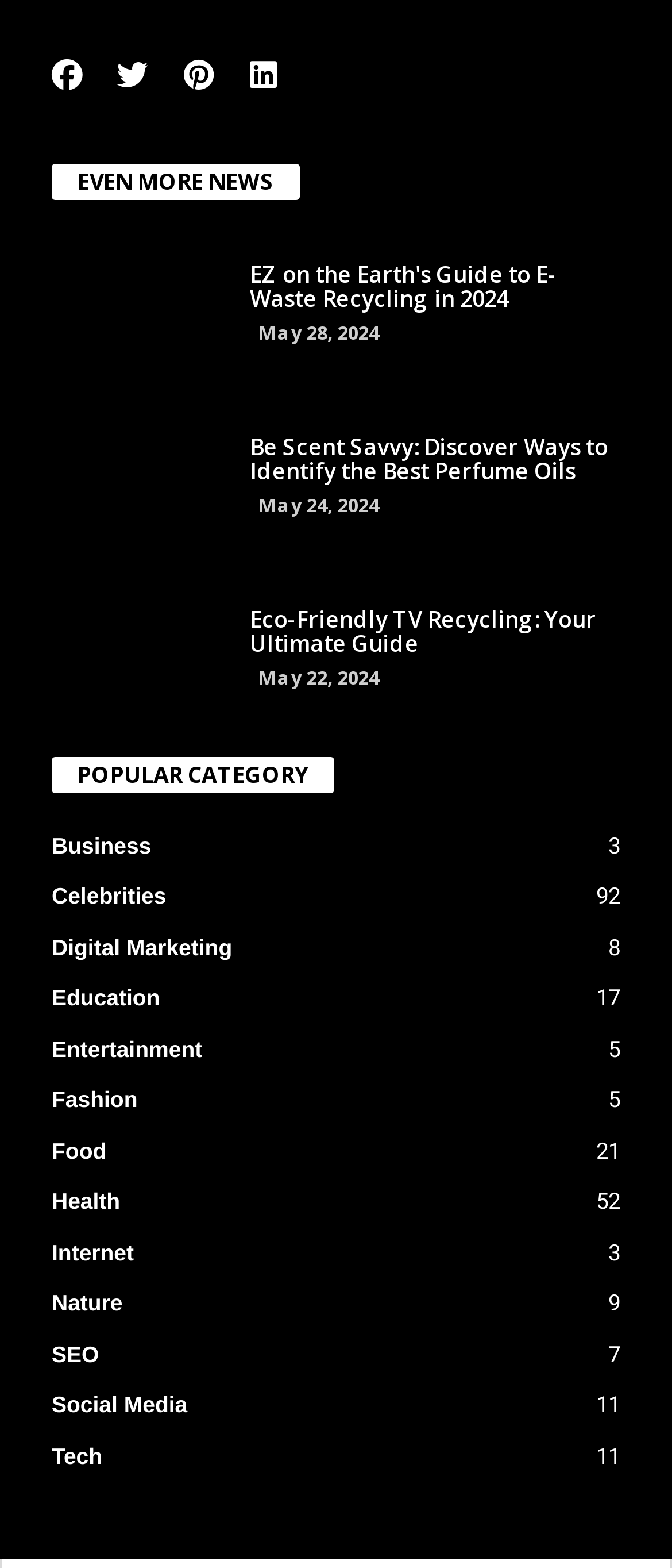Using the elements shown in the image, answer the question comprehensively: How many social media links are at the top?

I looked at the top of the page and found two social media links, which are 'Facebook' and 'Linkedin', and determined that there are 2 social media links at the top.